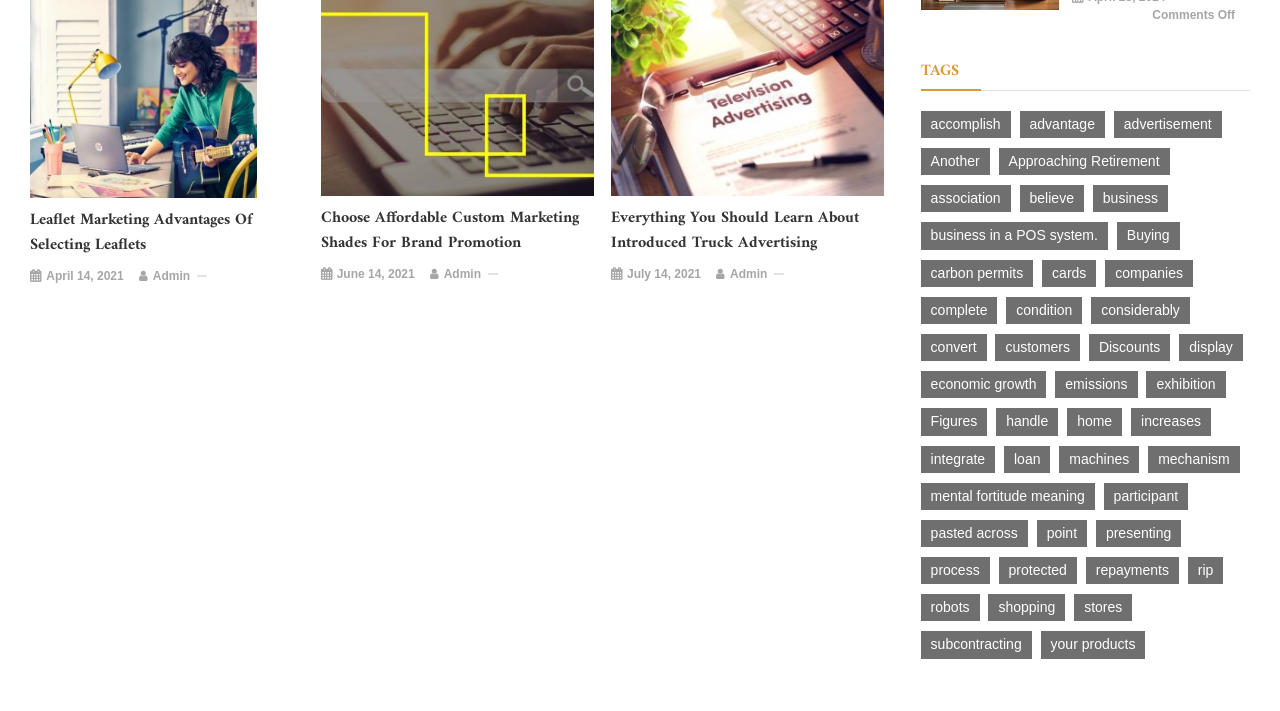Identify the bounding box coordinates of the HTML element based on this description: "business in a POS system.".

[0.719, 0.313, 0.866, 0.351]